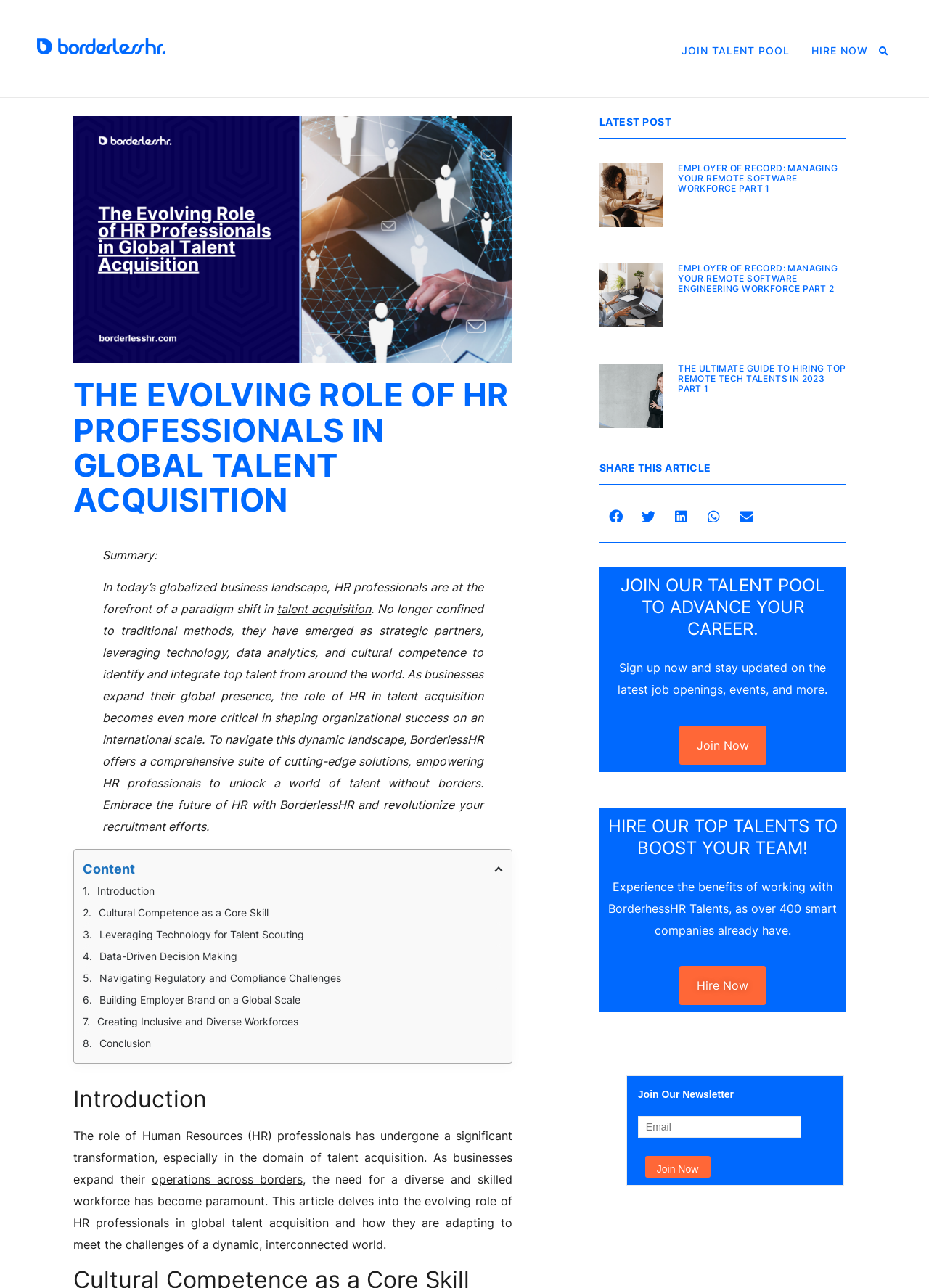Can you identify the bounding box coordinates of the clickable region needed to carry out this instruction: 'Search for something on UPMC'? The coordinates should be four float numbers within the range of 0 to 1, stated as [left, top, right, bottom].

None